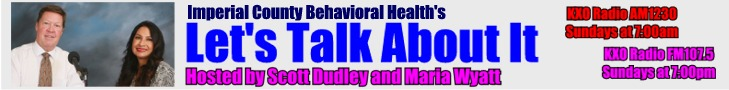Write a descriptive caption for the image, covering all notable aspects.

This image promotes "Let's Talk About It," a program by Imperial County Behavioral Health. The show is hosted by Scott Dudley and Maria Wyatt, and it focuses on important discussions related to behavioral health. Featured prominently in the image is the program title in bold, eye-catching text along with the names of the hosts. Below the title are details on the airing schedule: "KKO Radio AM1230" at 7:00 a.m. and "KKO Radio FM107.5" at 7:00 p.m. on Sundays. The overall design uses vibrant colors that enhance visibility and attract the audience's attention, making it clear that this is a relevant and engaging radio show dedicated to mental health topics.